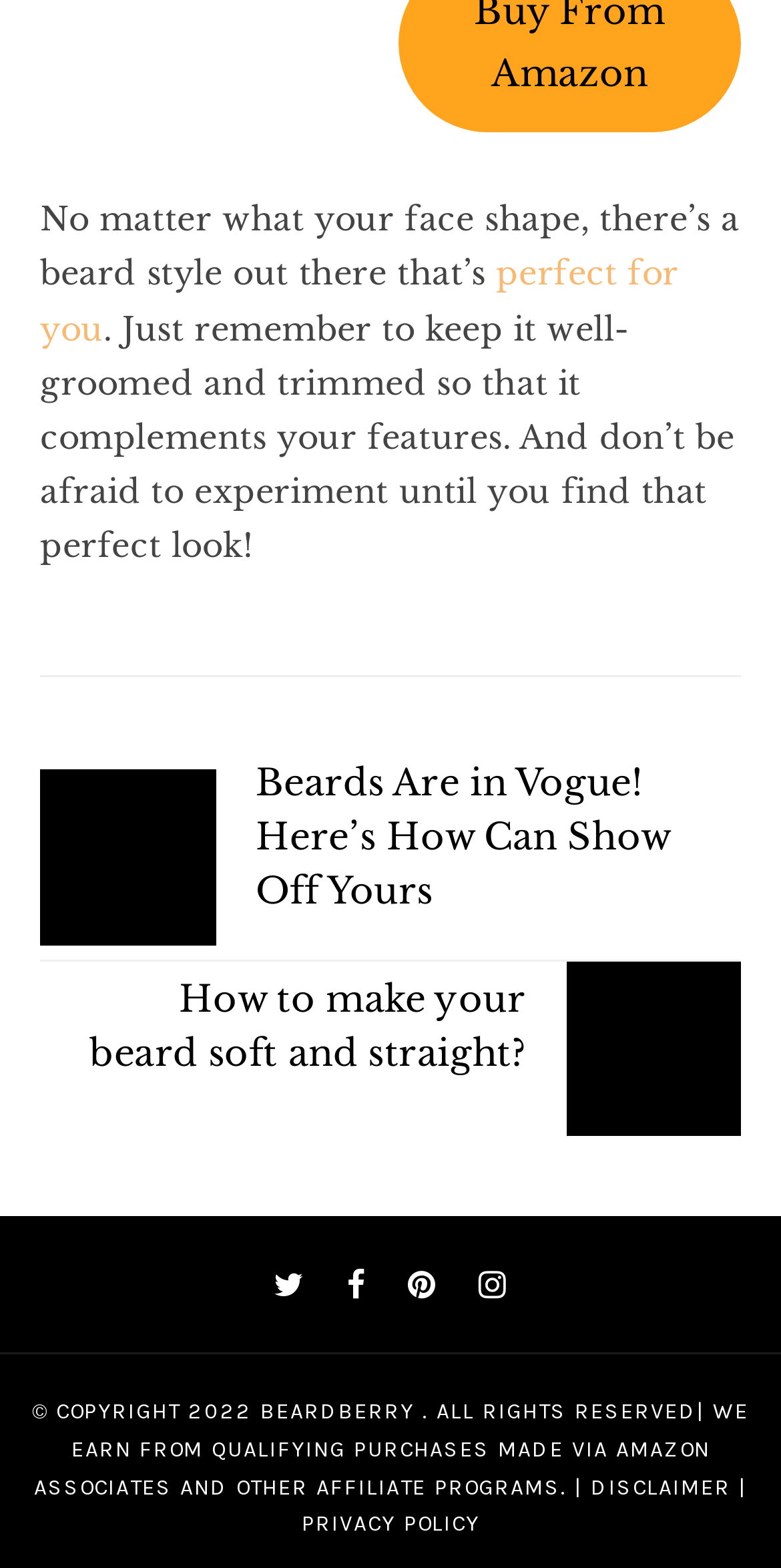What is the copyright year of the webpage?
Answer the question with just one word or phrase using the image.

2022